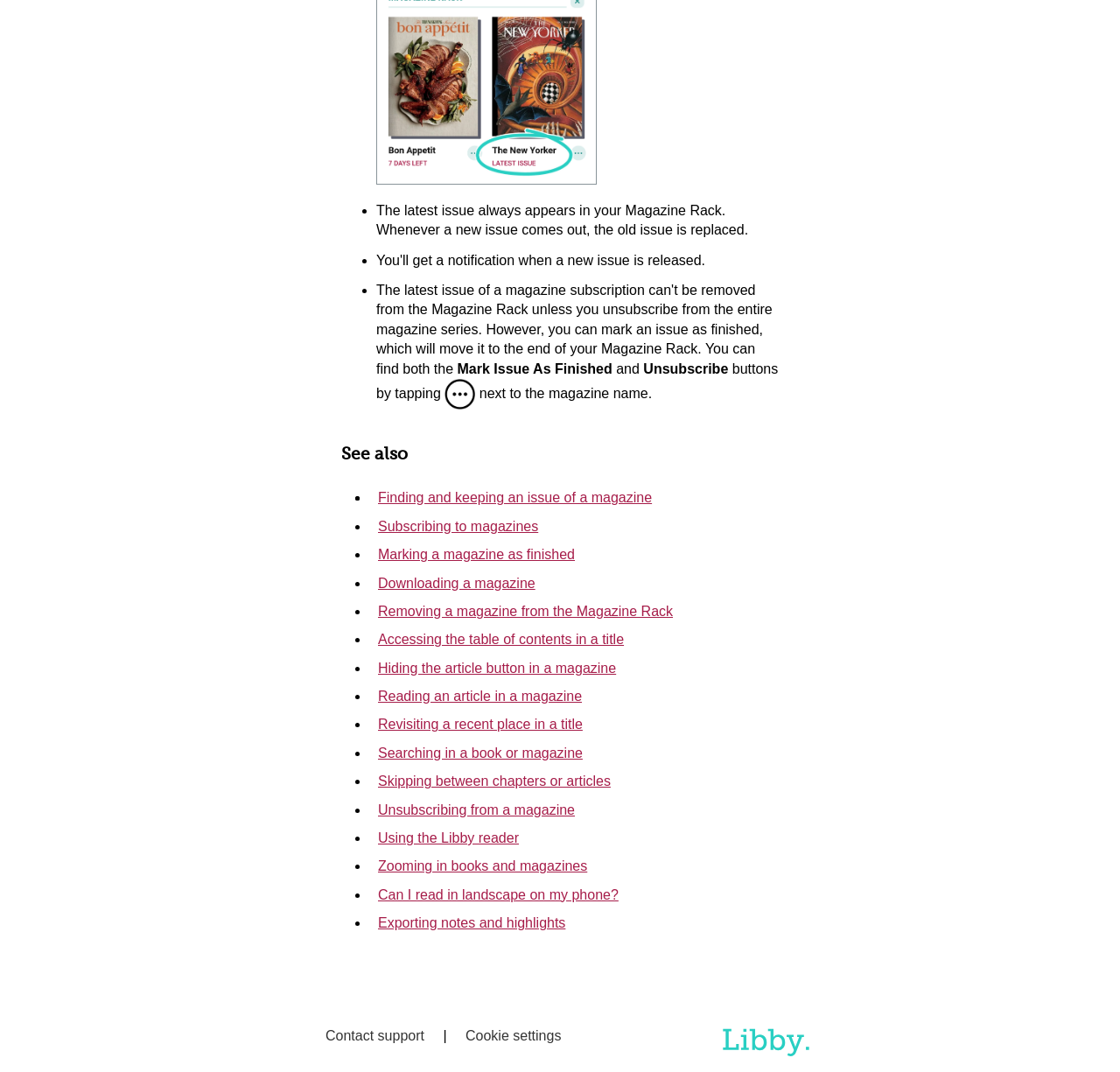Find the bounding box coordinates for the element that must be clicked to complete the instruction: "Find a magazine issue". The coordinates should be four float numbers between 0 and 1, indicated as [left, top, right, bottom].

[0.33, 0.456, 0.695, 0.474]